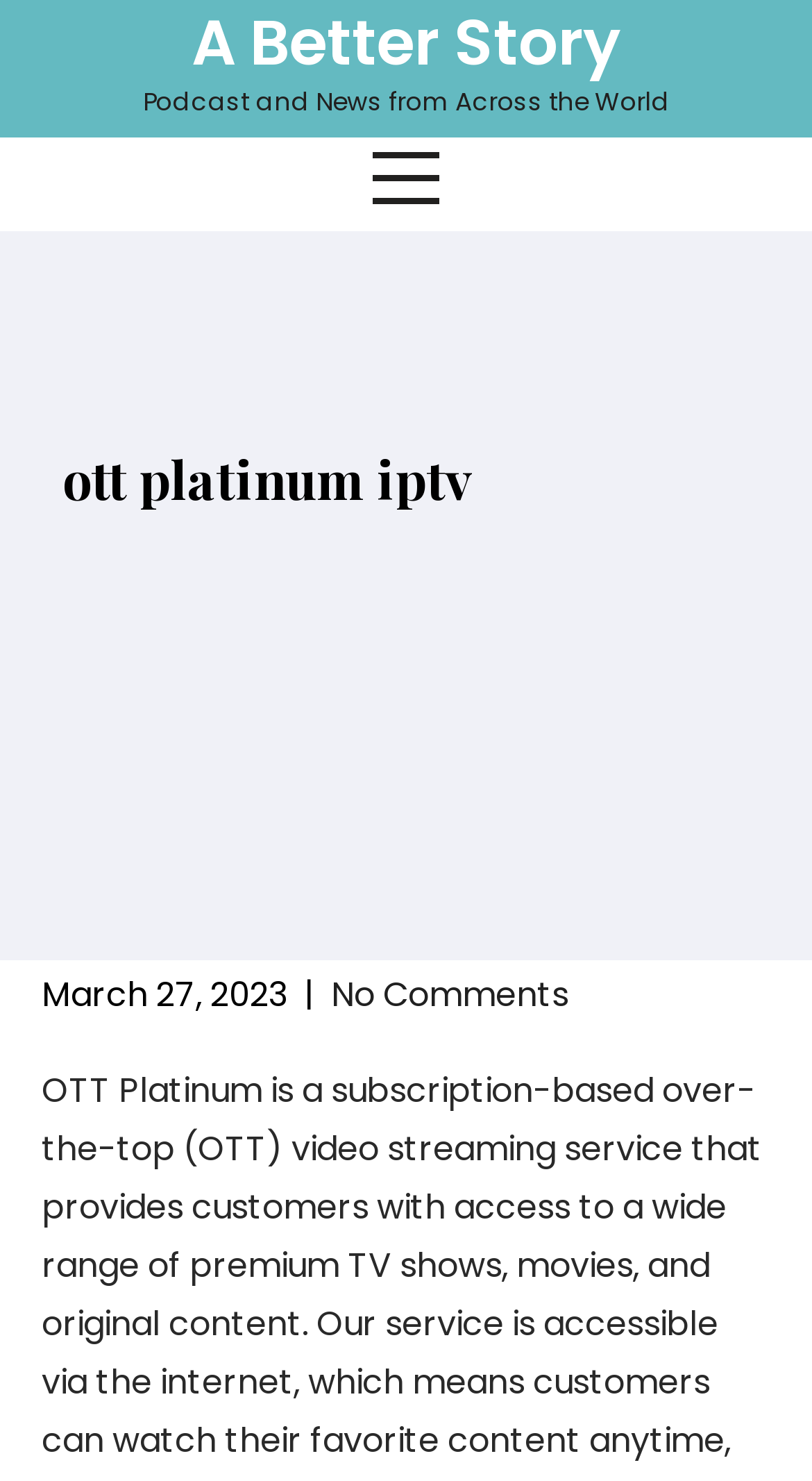Bounding box coordinates are specified in the format (top-left x, top-left y, bottom-right x, bottom-right y). All values are floating point numbers bounded between 0 and 1. Please provide the bounding box coordinate of the region this sentence describes: No Comments

[0.408, 0.655, 0.7, 0.688]